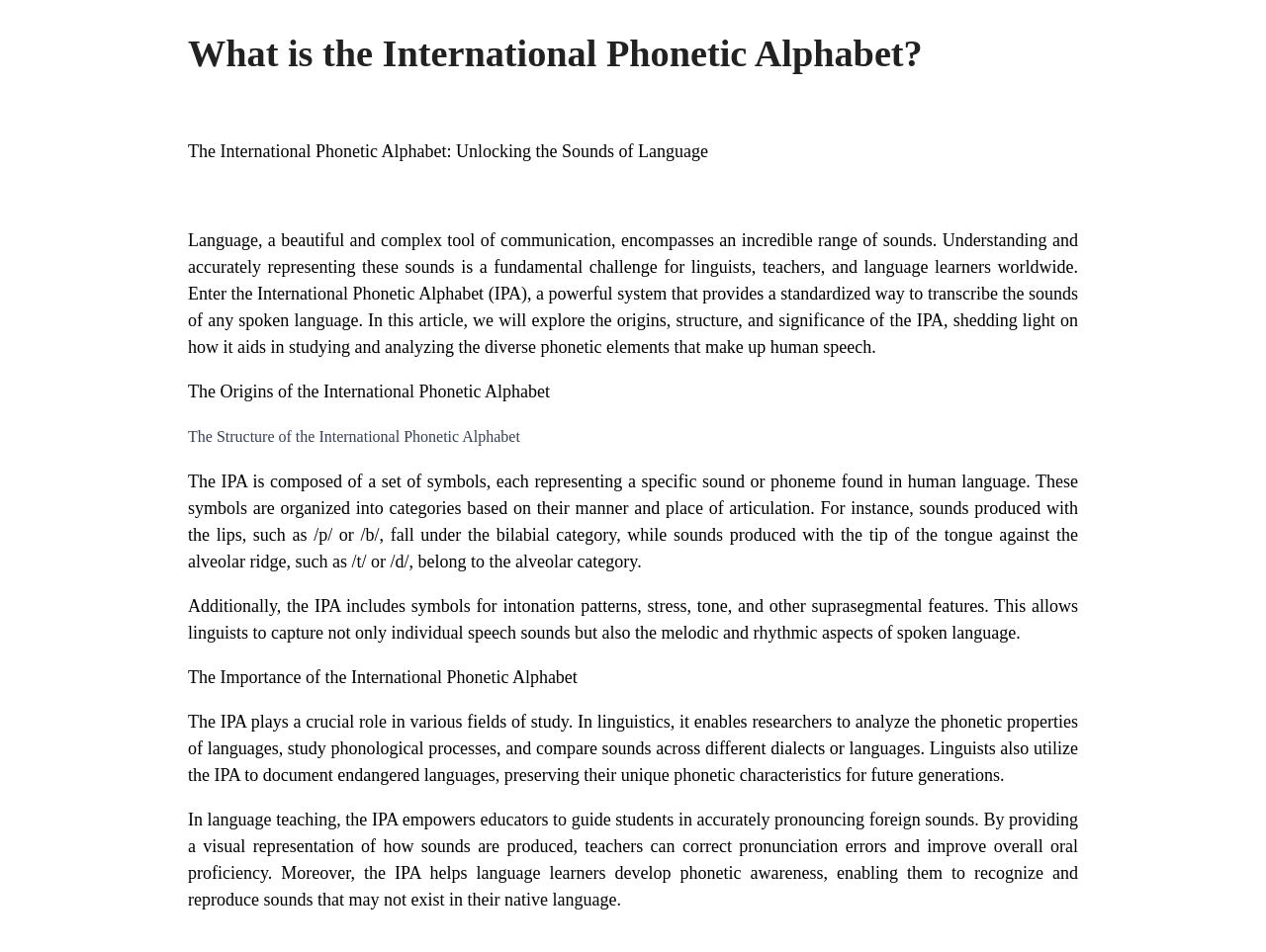What is the International Phonetic Alphabet?
Provide an in-depth and detailed answer to the question.

Based on the webpage, the International Phonetic Alphabet (IPA) is a powerful system that provides a standardized way to transcribe the sounds of any spoken language. This is mentioned in the second paragraph of the webpage, which explains the significance of the IPA in studying and analyzing the diverse phonetic elements that make up human speech.